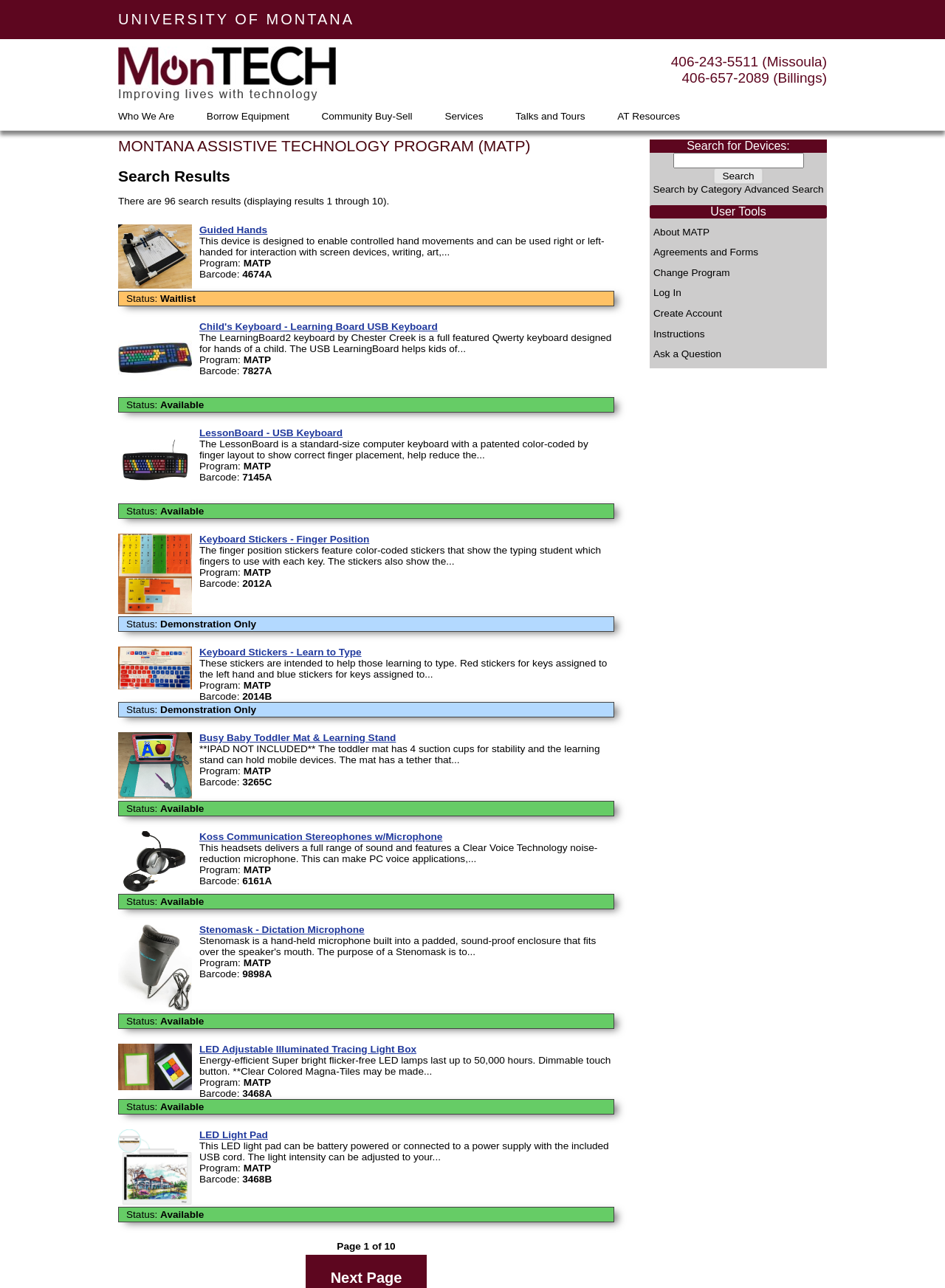Please provide a detailed answer to the question below based on the screenshot: 
What is the status of the device 'Guided Hands'?

I found the status of the device 'Guided Hands' by looking at the static text element with the content 'Status: Waitlist' located below the device description.